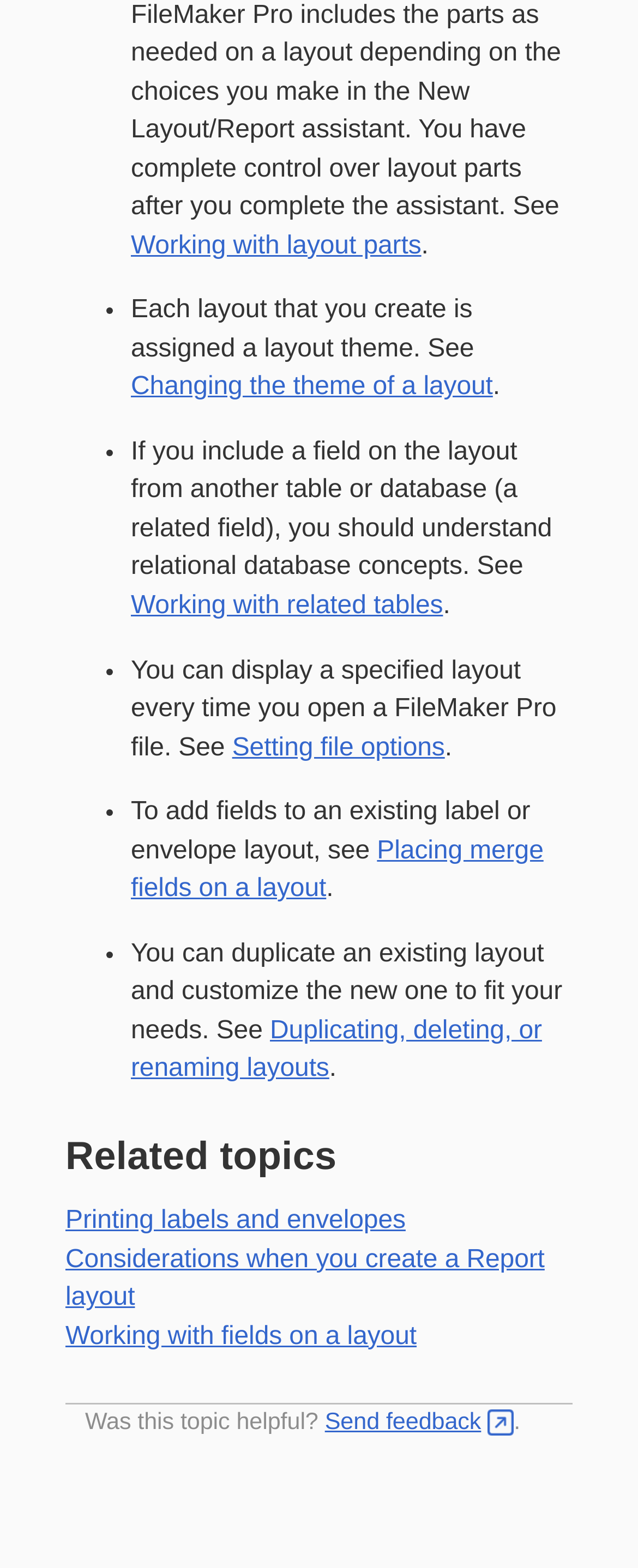Locate the UI element that matches the description Send feedback in the webpage screenshot. Return the bounding box coordinates in the format (top-left x, top-left y, bottom-right x, bottom-right y), with values ranging from 0 to 1.

[0.509, 0.898, 0.805, 0.915]